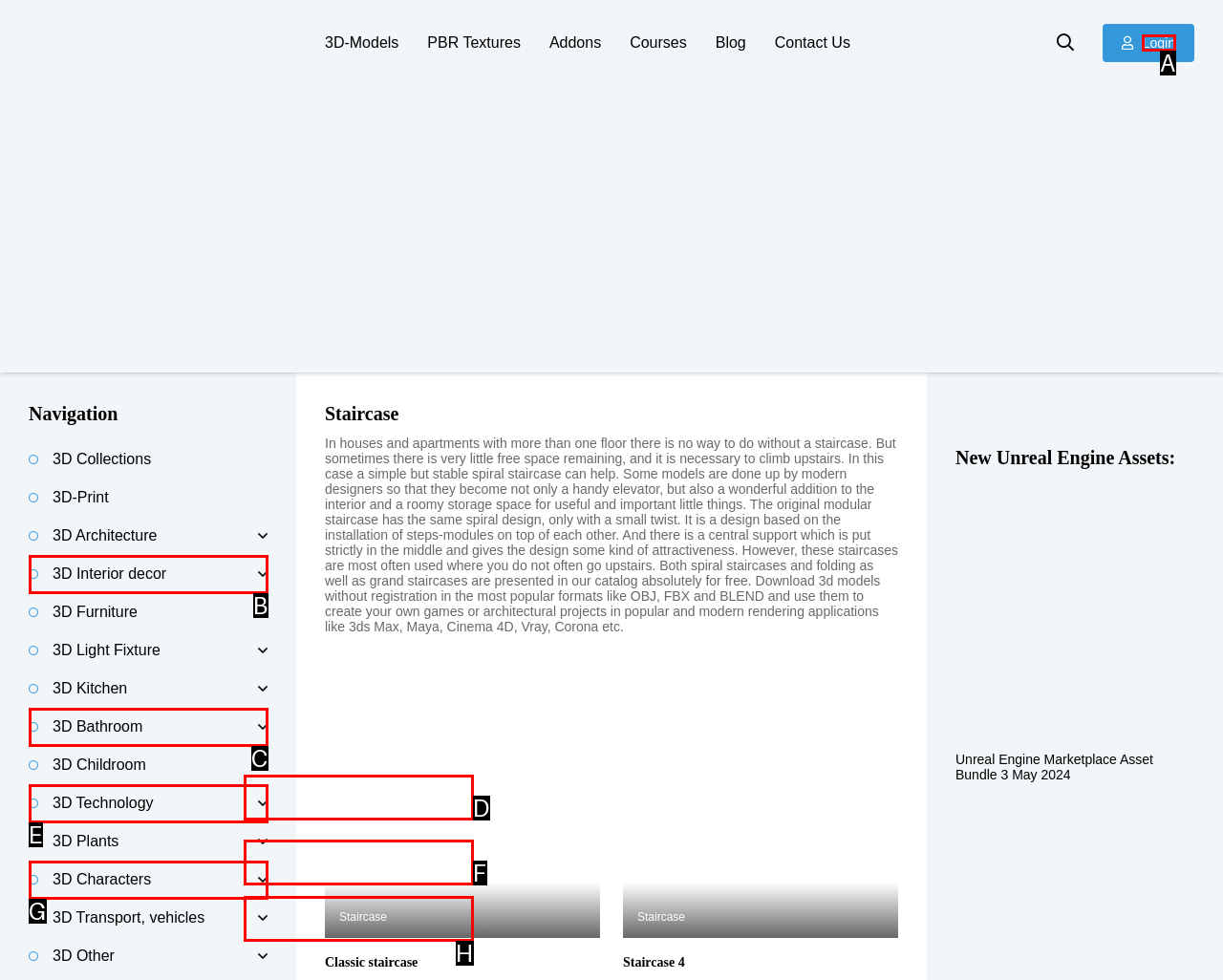Determine which HTML element to click on in order to complete the action: Click the Post Comment button.
Reply with the letter of the selected option.

None